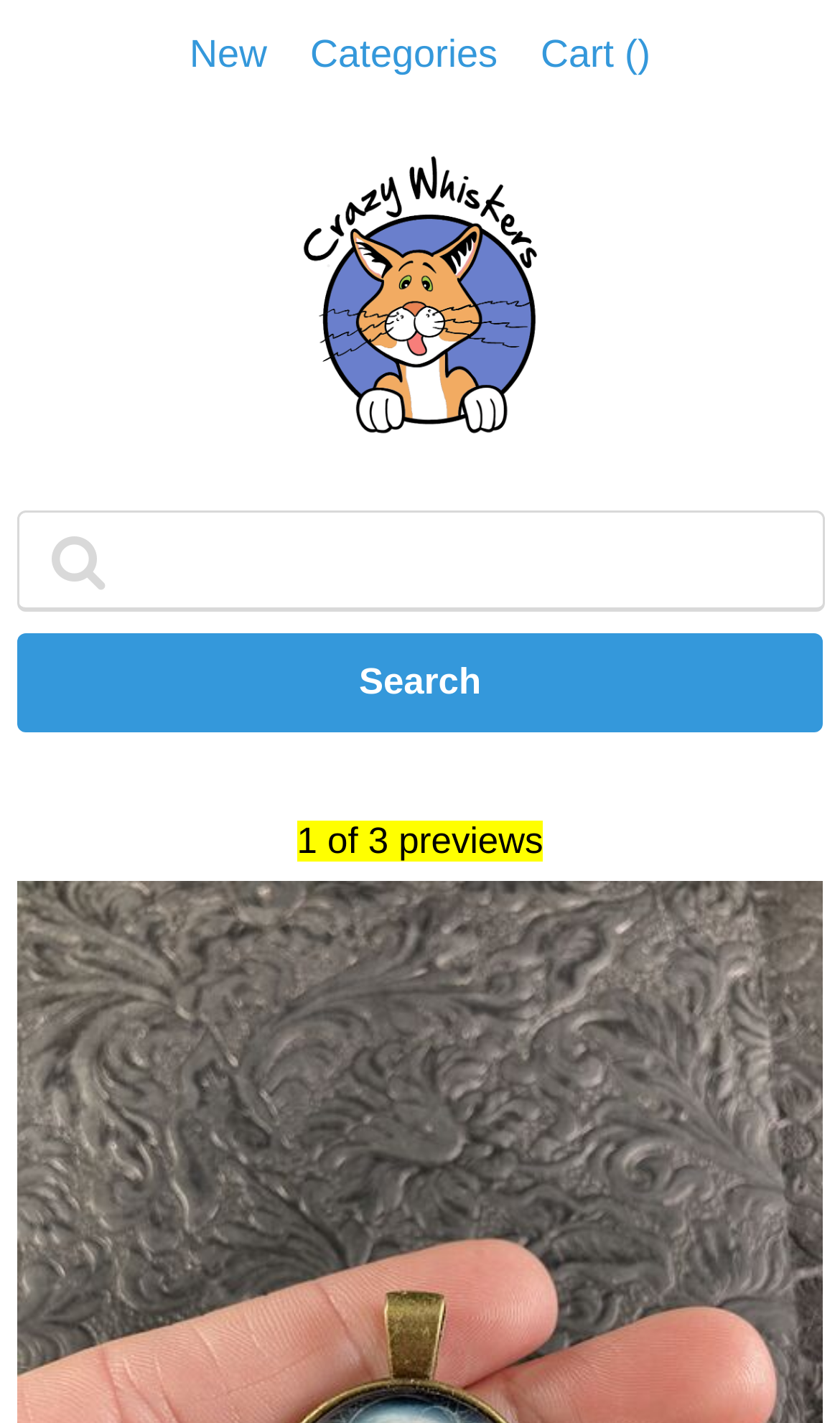Based on the element description: "Your Cart ()", identify the bounding box coordinates for this UI element. The coordinates must be four float numbers between 0 and 1, listed as [left, top, right, bottom].

[0.644, 0.023, 0.774, 0.054]